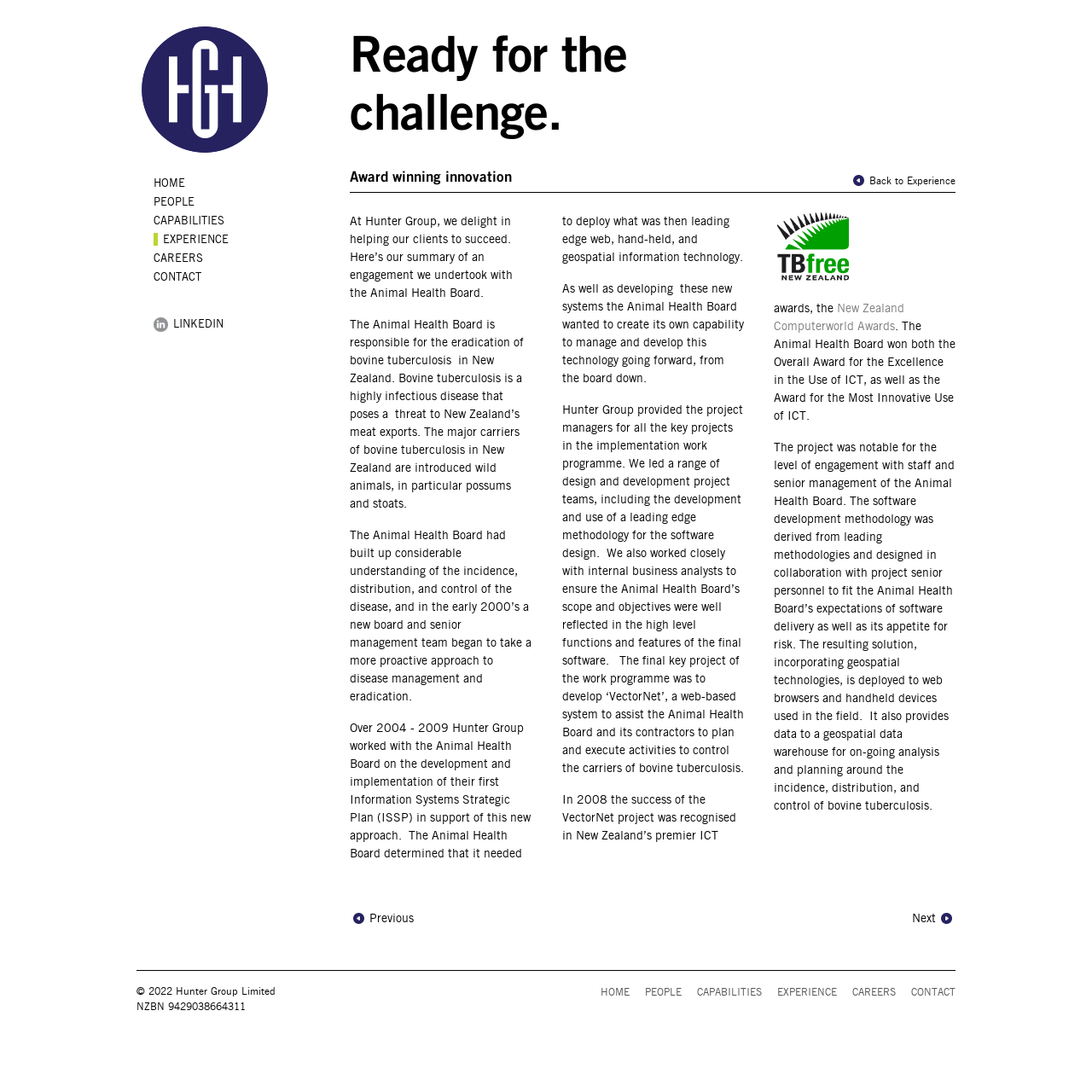Provide a brief response in the form of a single word or phrase:
What is the name of the company?

Hunter Group